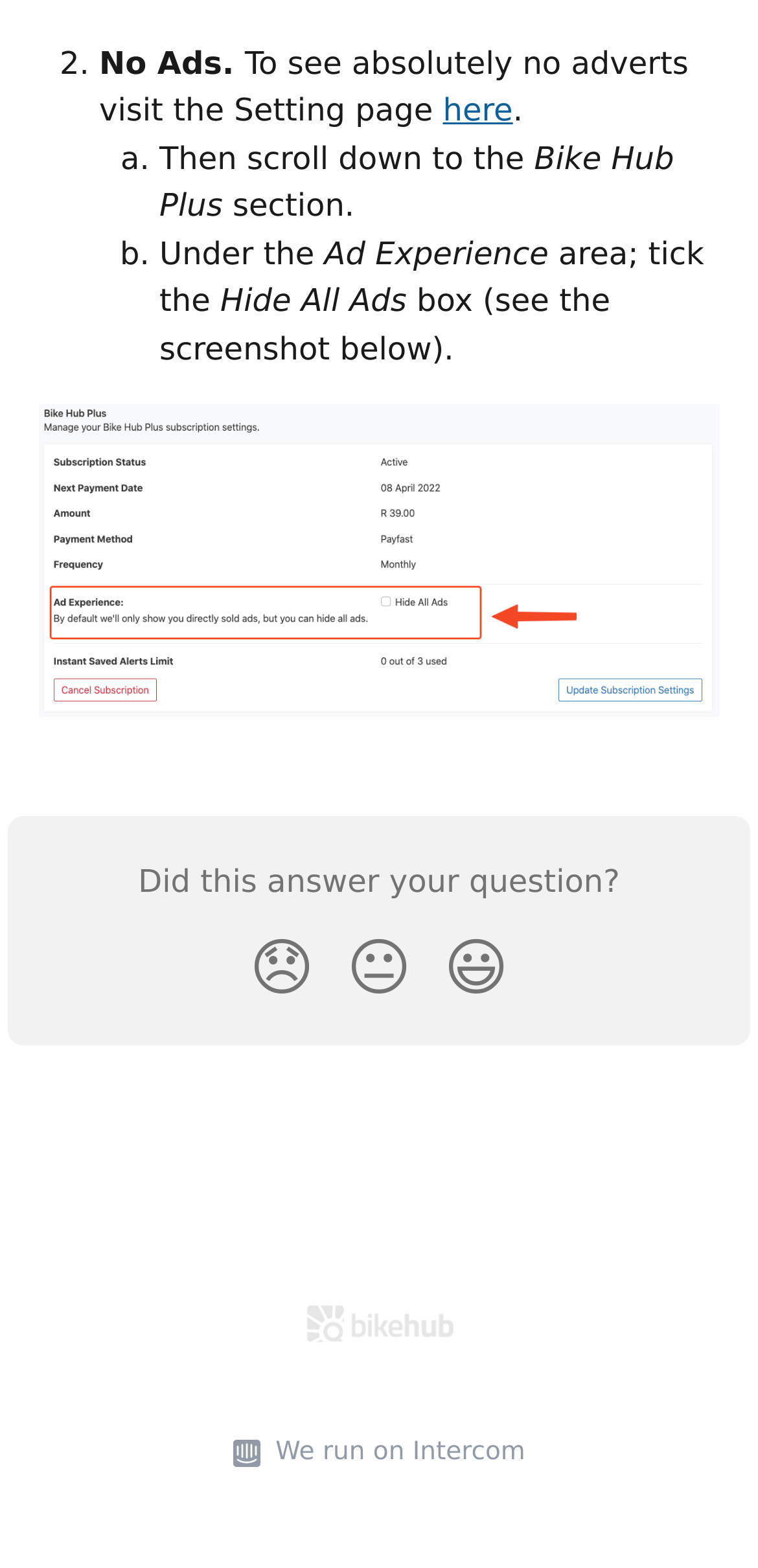Based on the image, provide a detailed and complete answer to the question: 
What is the reaction indicated by the 😞 emoji?

The reaction indicated by the 😞 emoji is 'Disappointed', as it is associated with the 'Disappointed Reaction' button.